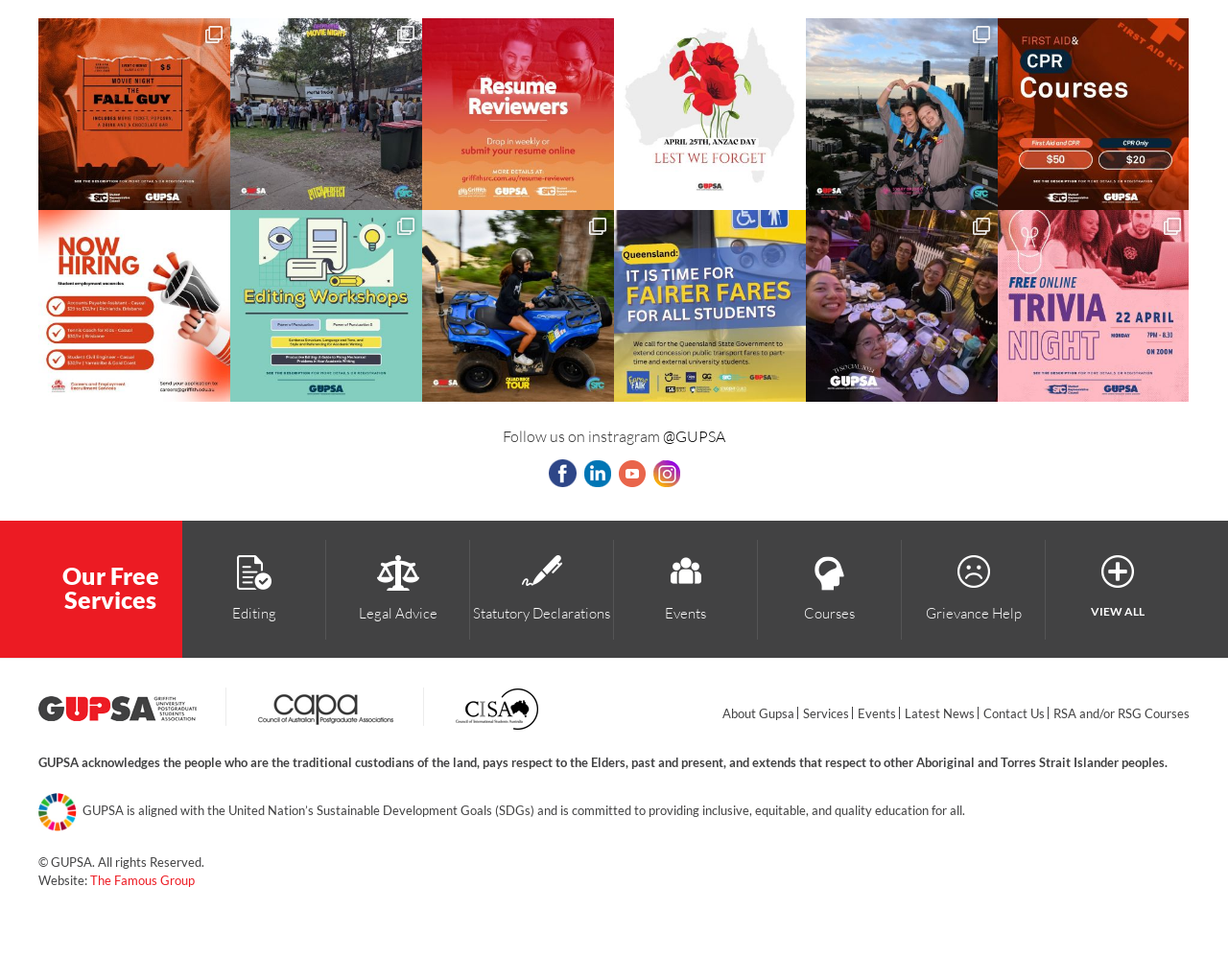What is the theme of the events listed?
Provide a well-explained and detailed answer to the question.

The question can be answered by looking at the links listed on the webpage, which include 'Story Bridge Climb T1 2024', 'Tangalooma Quad Bike Tour T1 2024', and 'Fairer Fares for Queensland', indicating that the events are related to university activities.